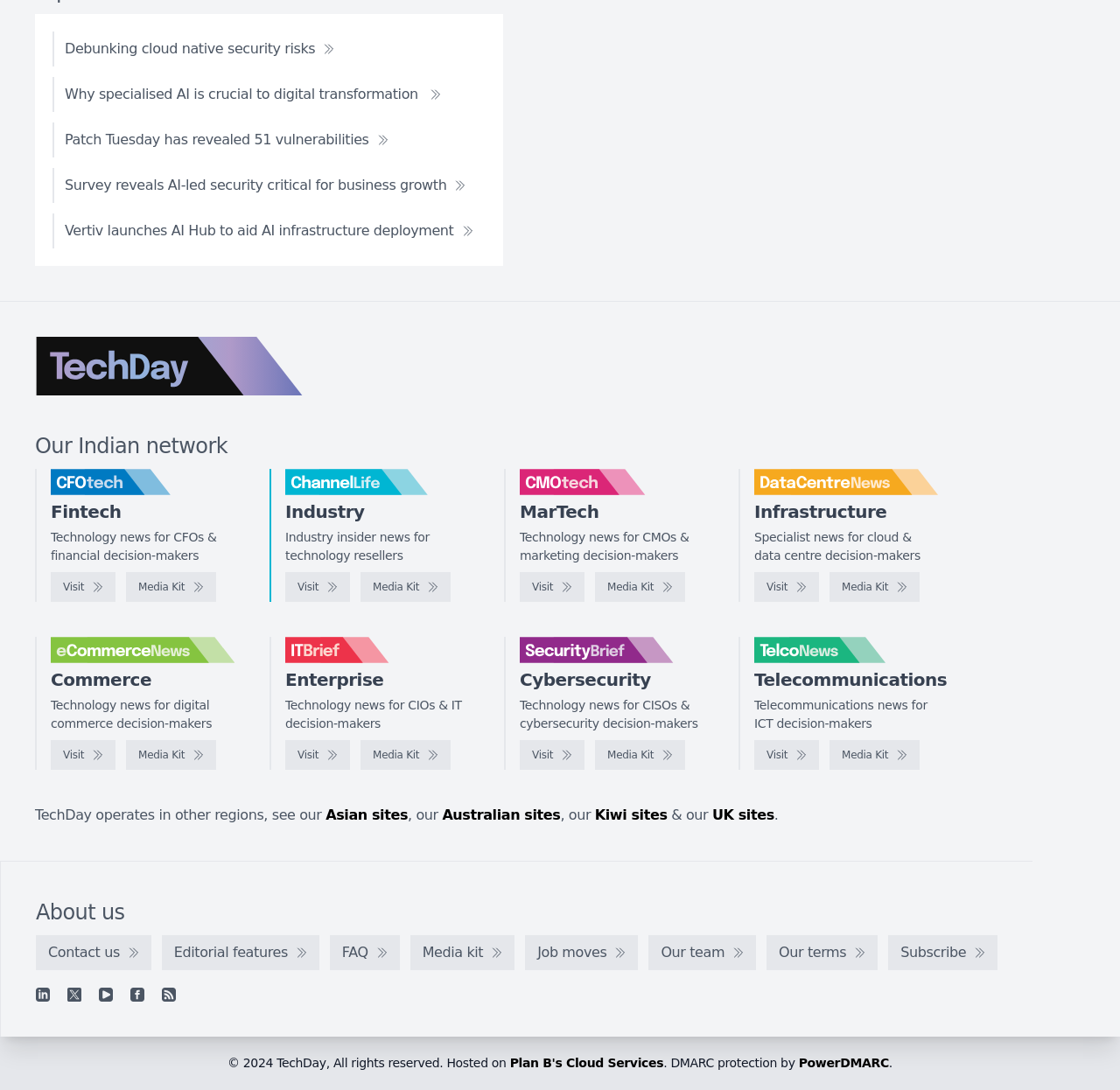Provide the bounding box coordinates for the UI element that is described as: "Media Kit".

[0.113, 0.525, 0.193, 0.552]